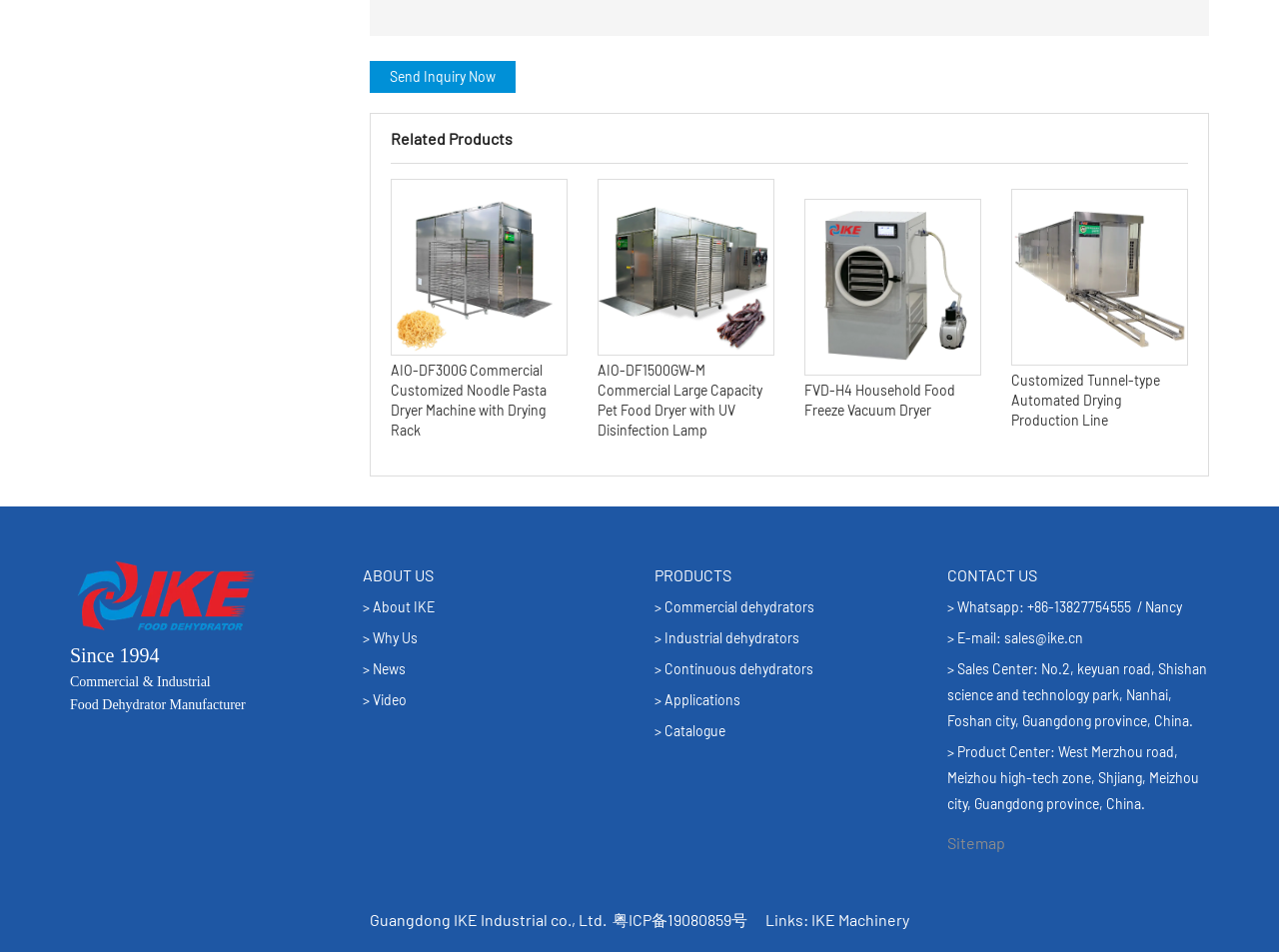Please identify the bounding box coordinates of the element's region that needs to be clicked to fulfill the following instruction: "Read the 'About Us' page". The bounding box coordinates should consist of four float numbers between 0 and 1, i.e., [left, top, right, bottom].

[0.283, 0.594, 0.339, 0.614]